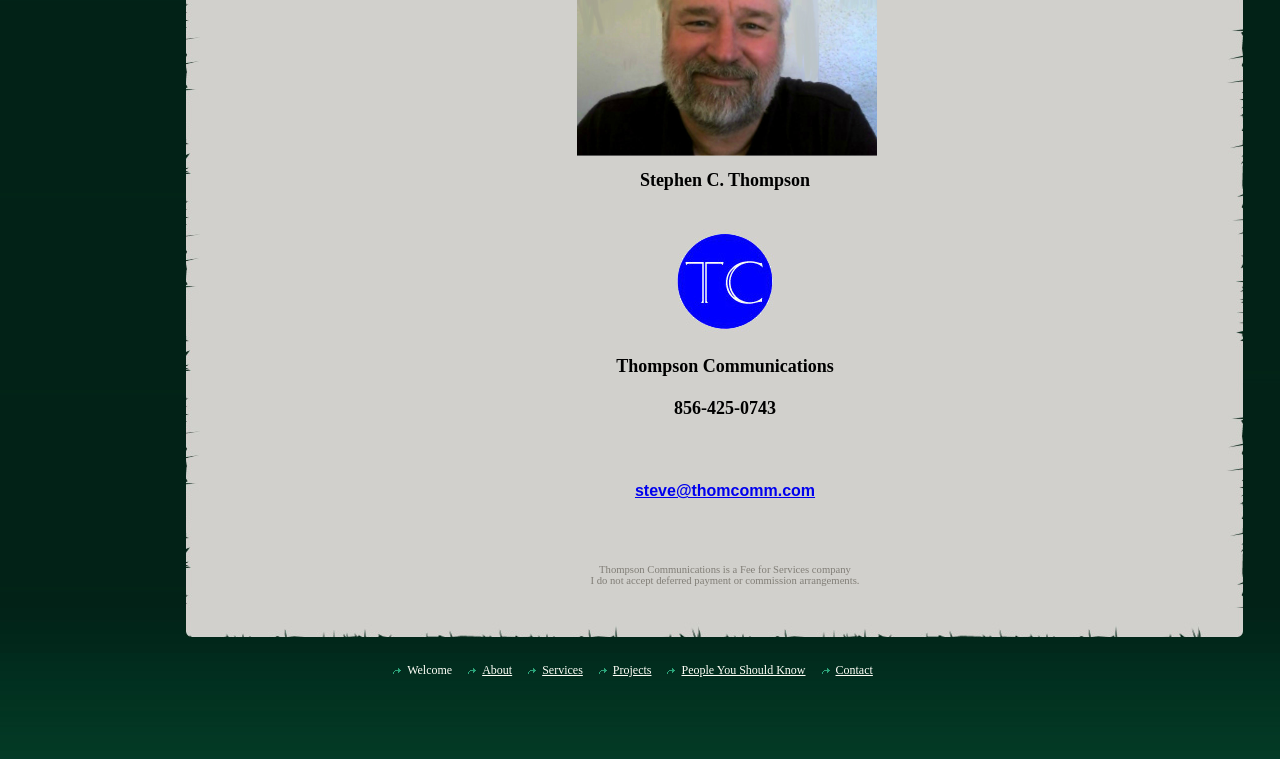Find the bounding box coordinates for the HTML element specified by: "People You Should Know".

[0.532, 0.873, 0.629, 0.892]